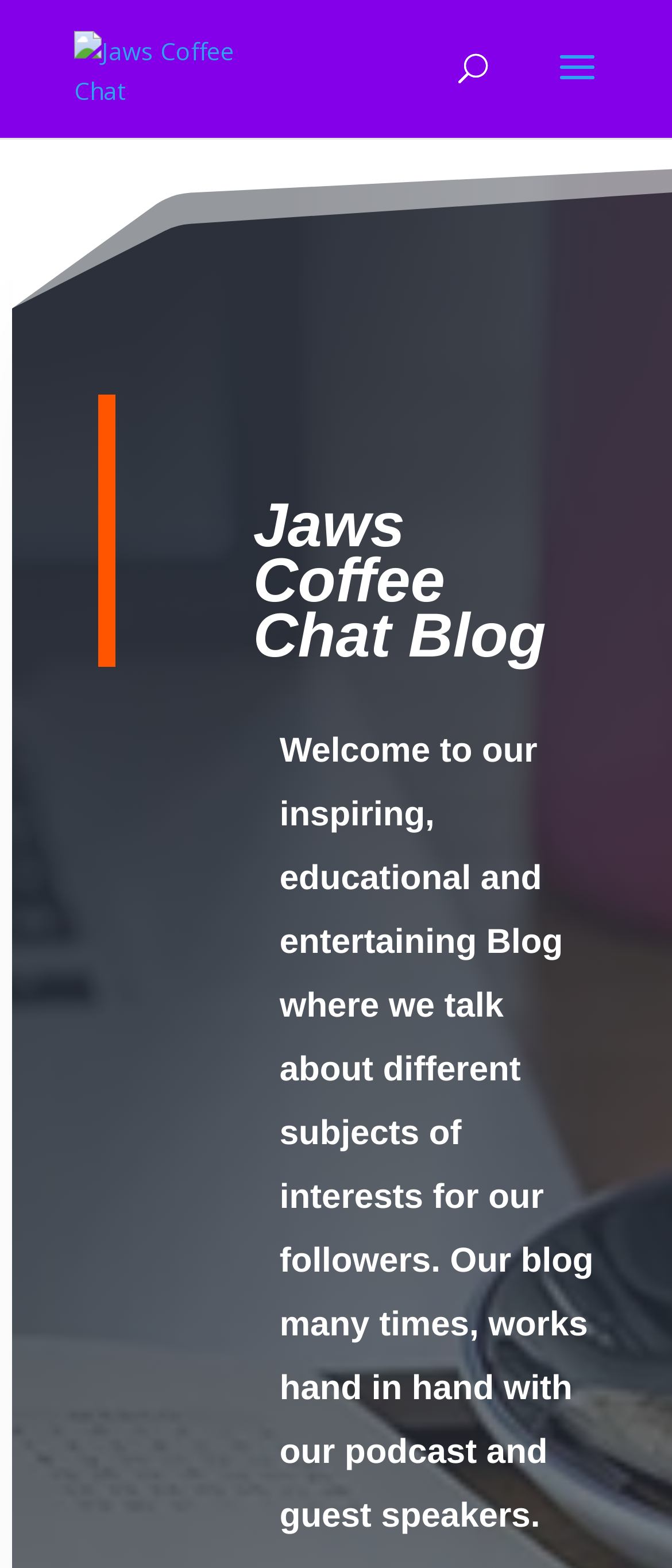Provide the bounding box coordinates for the specified HTML element described in this description: "alt="Jaws Coffee Chat"". The coordinates should be four float numbers ranging from 0 to 1, in the format [left, top, right, bottom].

[0.11, 0.032, 0.35, 0.052]